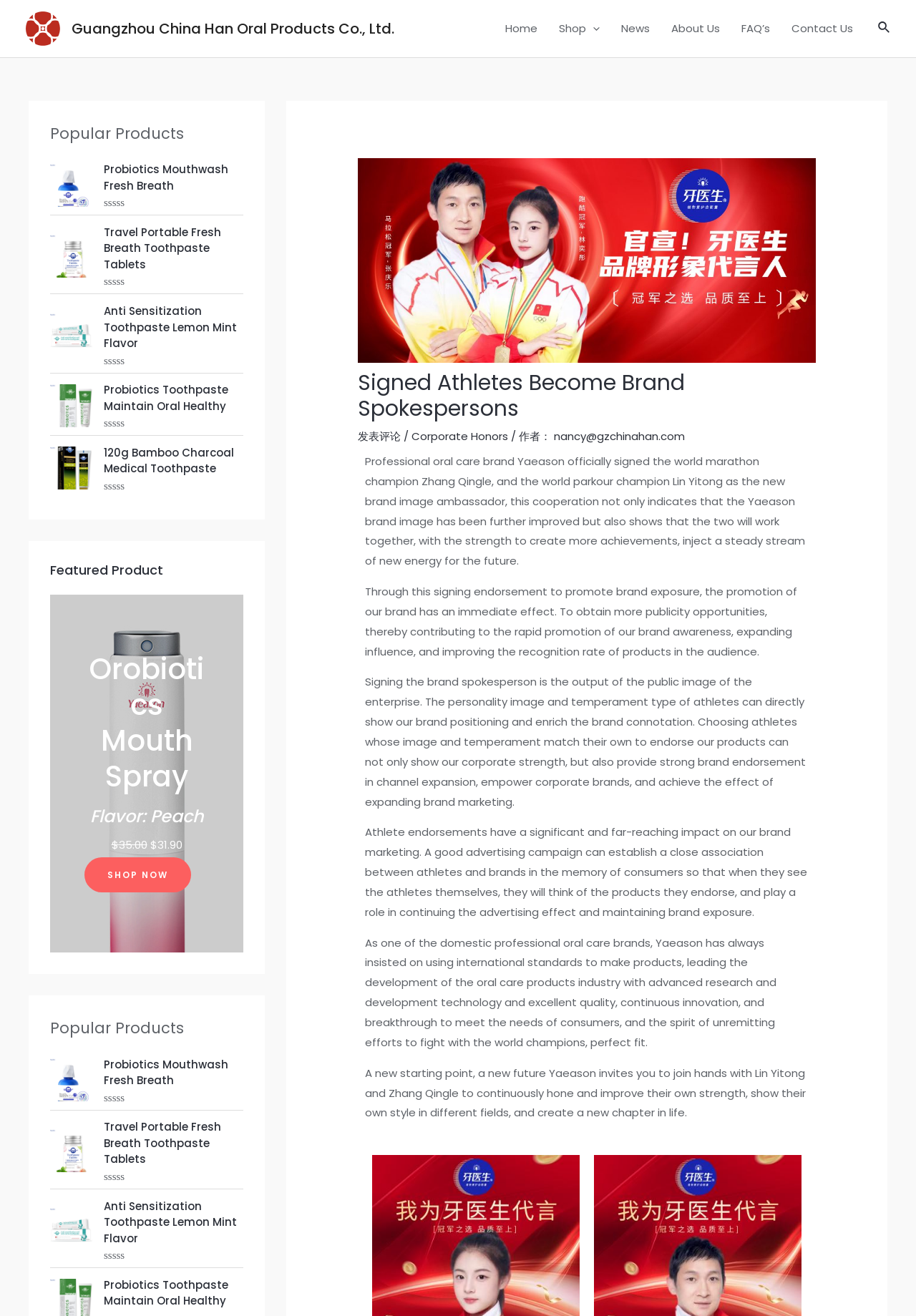Identify the bounding box coordinates necessary to click and complete the given instruction: "Search using the search icon link".

[0.958, 0.014, 0.973, 0.029]